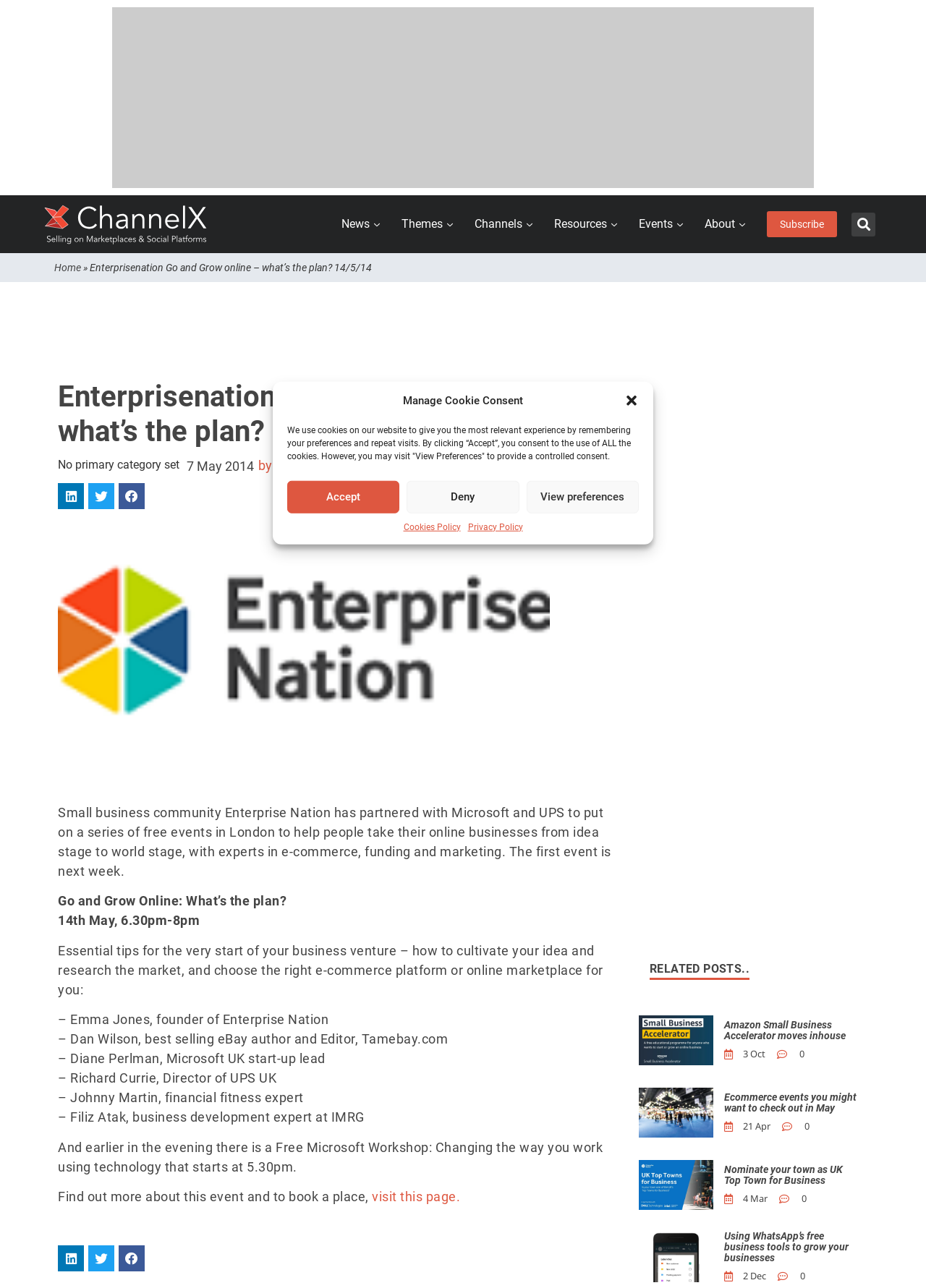Locate the bounding box coordinates of the clickable element to fulfill the following instruction: "Search for something". Provide the coordinates as four float numbers between 0 and 1 in the format [left, top, right, bottom].

[0.92, 0.165, 0.945, 0.183]